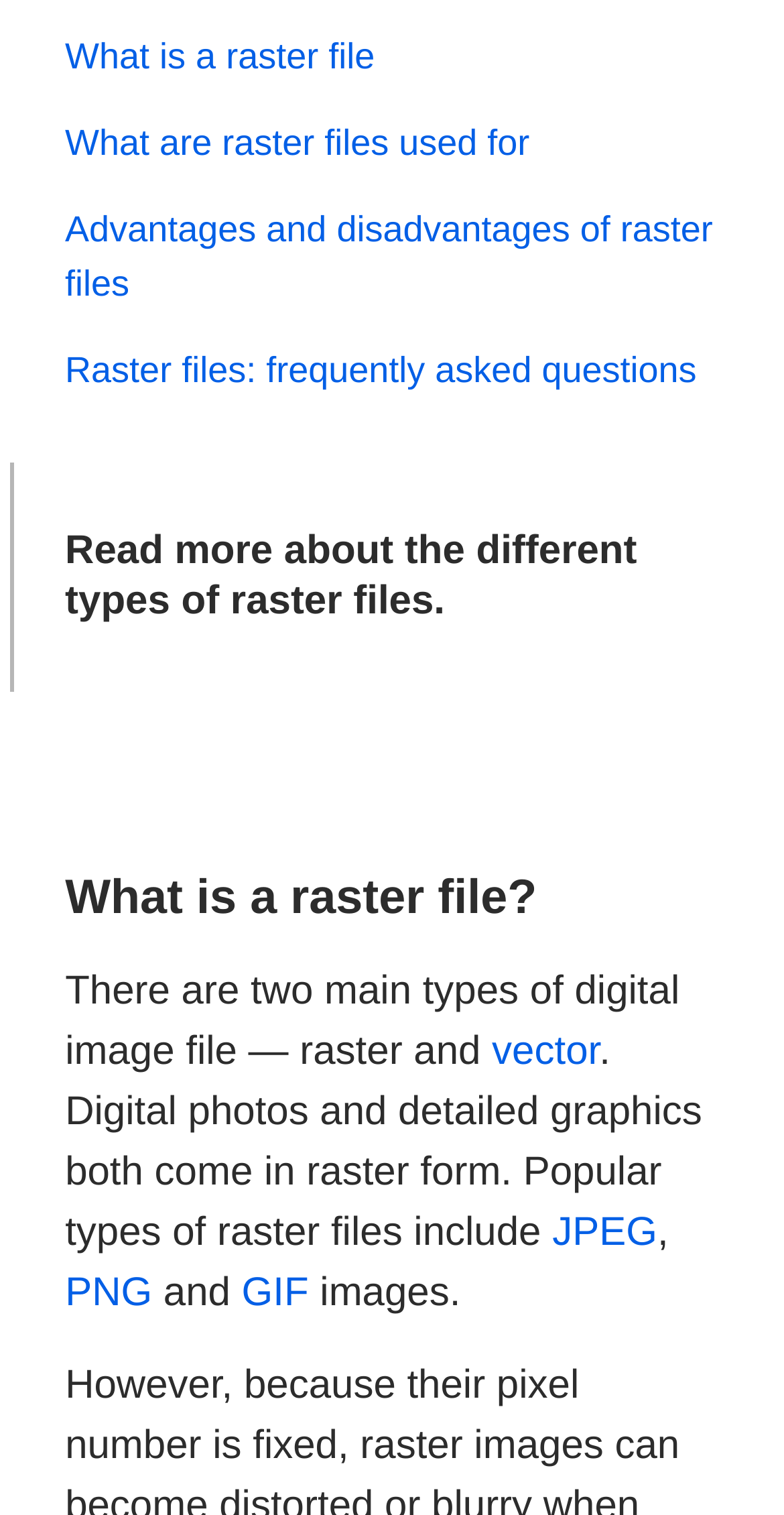Locate the bounding box coordinates of the element that should be clicked to fulfill the instruction: "Read more about the different types of raster files".

[0.083, 0.347, 0.917, 0.414]